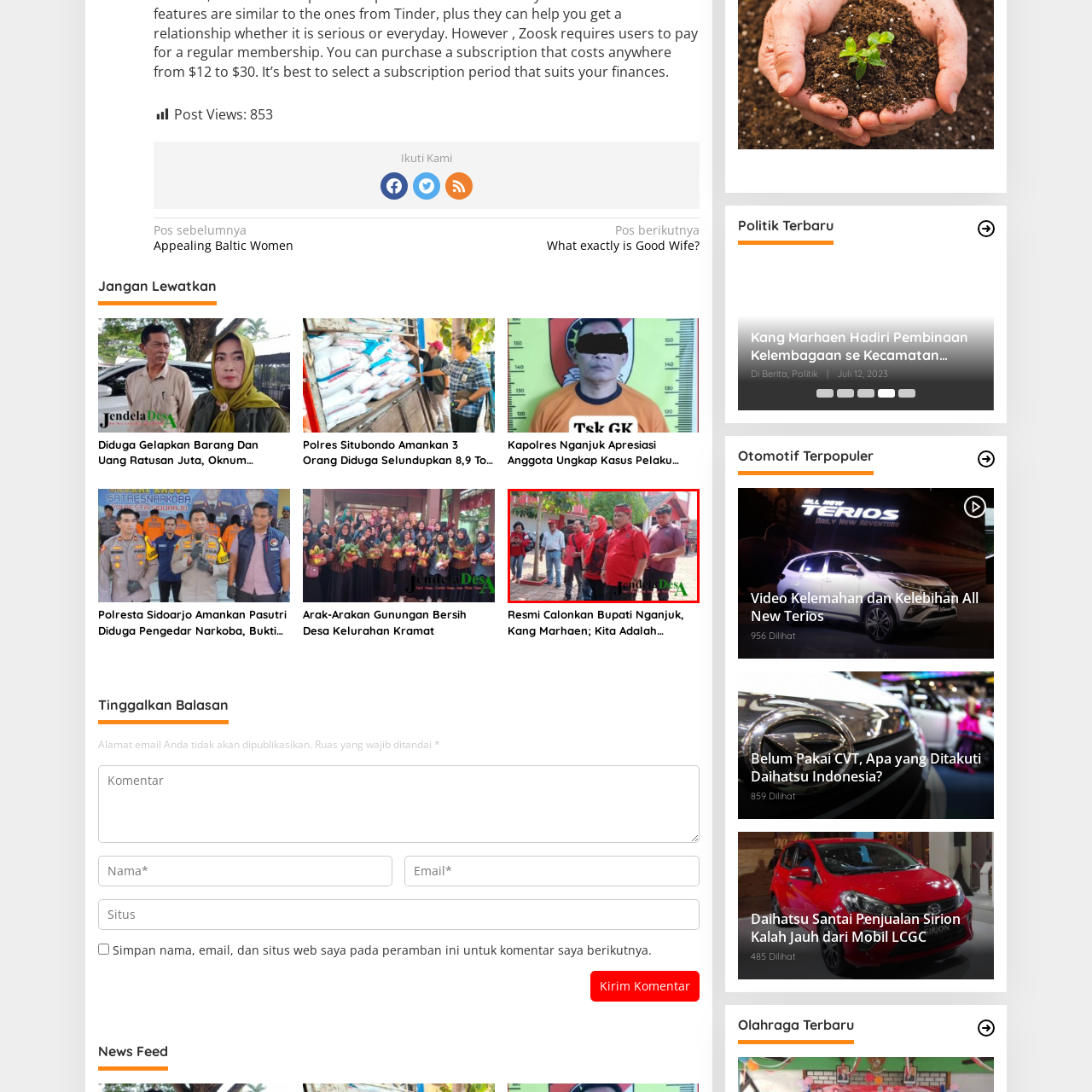Generate a comprehensive caption for the picture highlighted by the red outline.

The image captures a group of individuals gathered outdoors, showcasing a vibrant scene filled with energy and community spirit. Most of the individuals are dressed in striking red outfits, symbolizing a shared affiliation, possibly related to a political or social event. They stand in front of a backdrop featuring bright red buildings, which enhances the lively atmosphere. Among the group, a woman in a red hijab exudes confidence, while the others, including men and women, engage in conversation, reflecting camaraderie and teamwork. The setting is likely part of an event advocating for a cause, showcasing unity within the community. The logo of "Jendela Desa" is visible, suggesting the image may be connected to local news or community engagement initiatives.